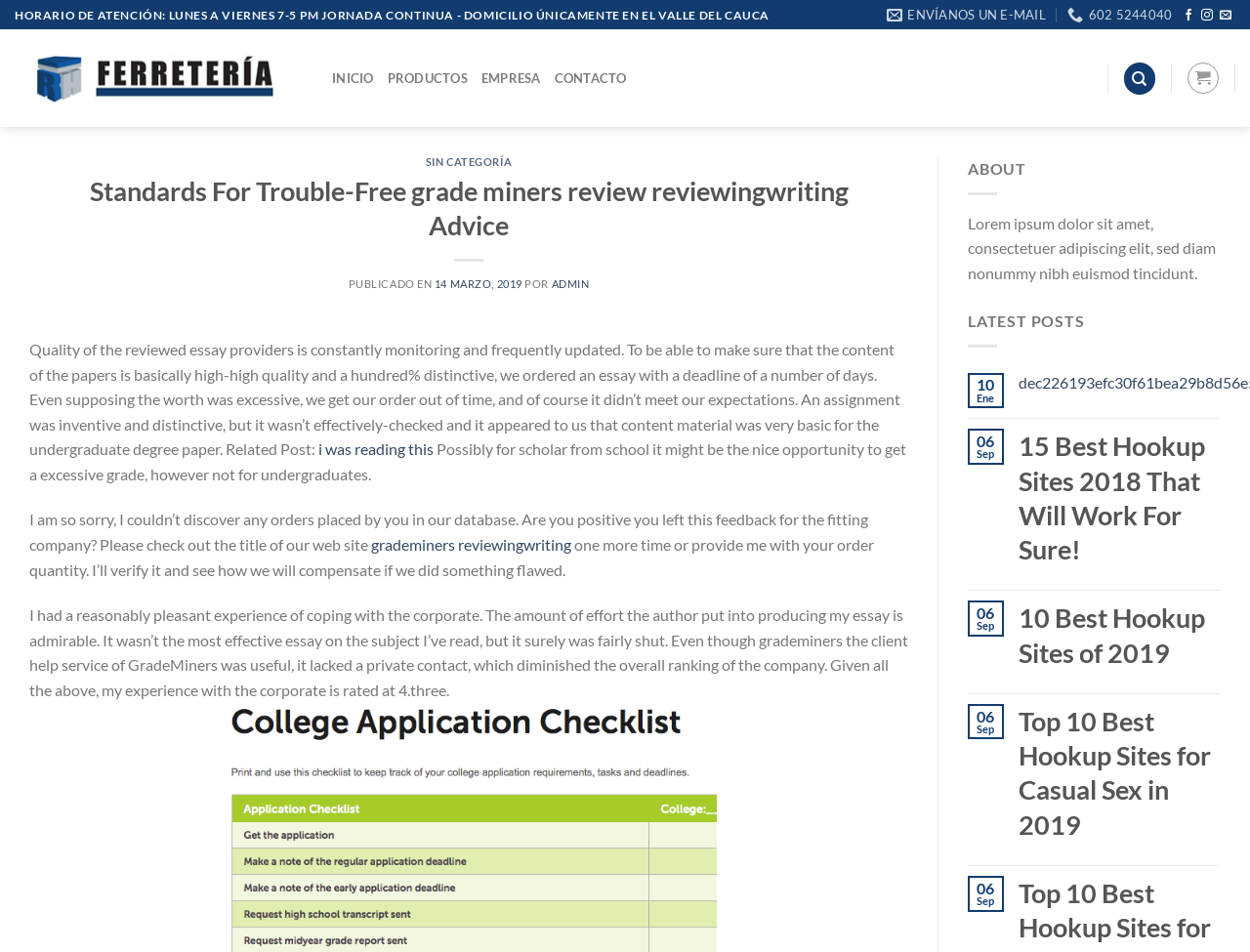Find the bounding box coordinates for the HTML element described as: "aria-label="Buscar"". The coordinates should consist of four float values between 0 and 1, i.e., [left, top, right, bottom].

[0.899, 0.066, 0.924, 0.099]